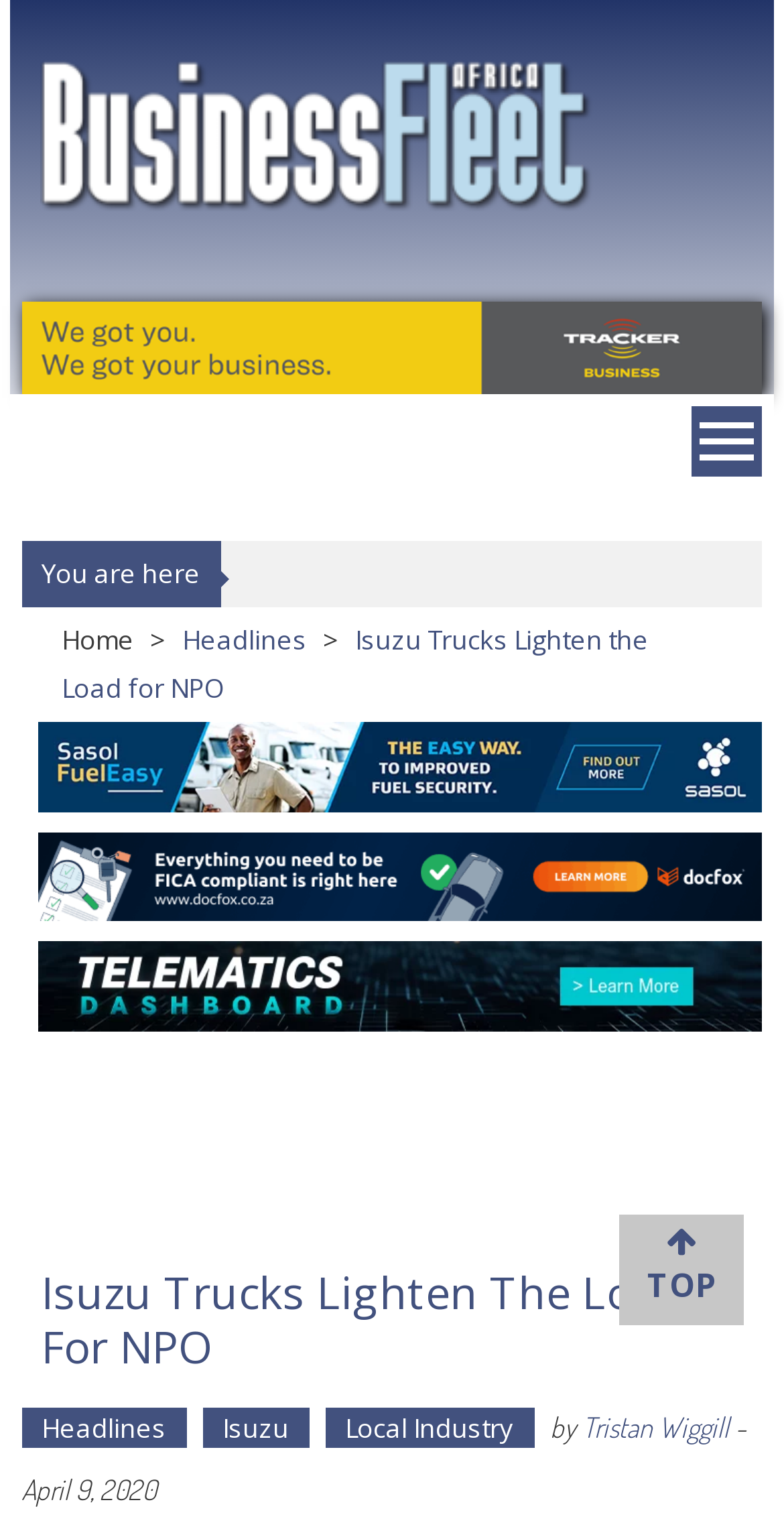Reply to the question with a single word or phrase:
What is the logo of the website?

Trucks and heavy Equipment Logo